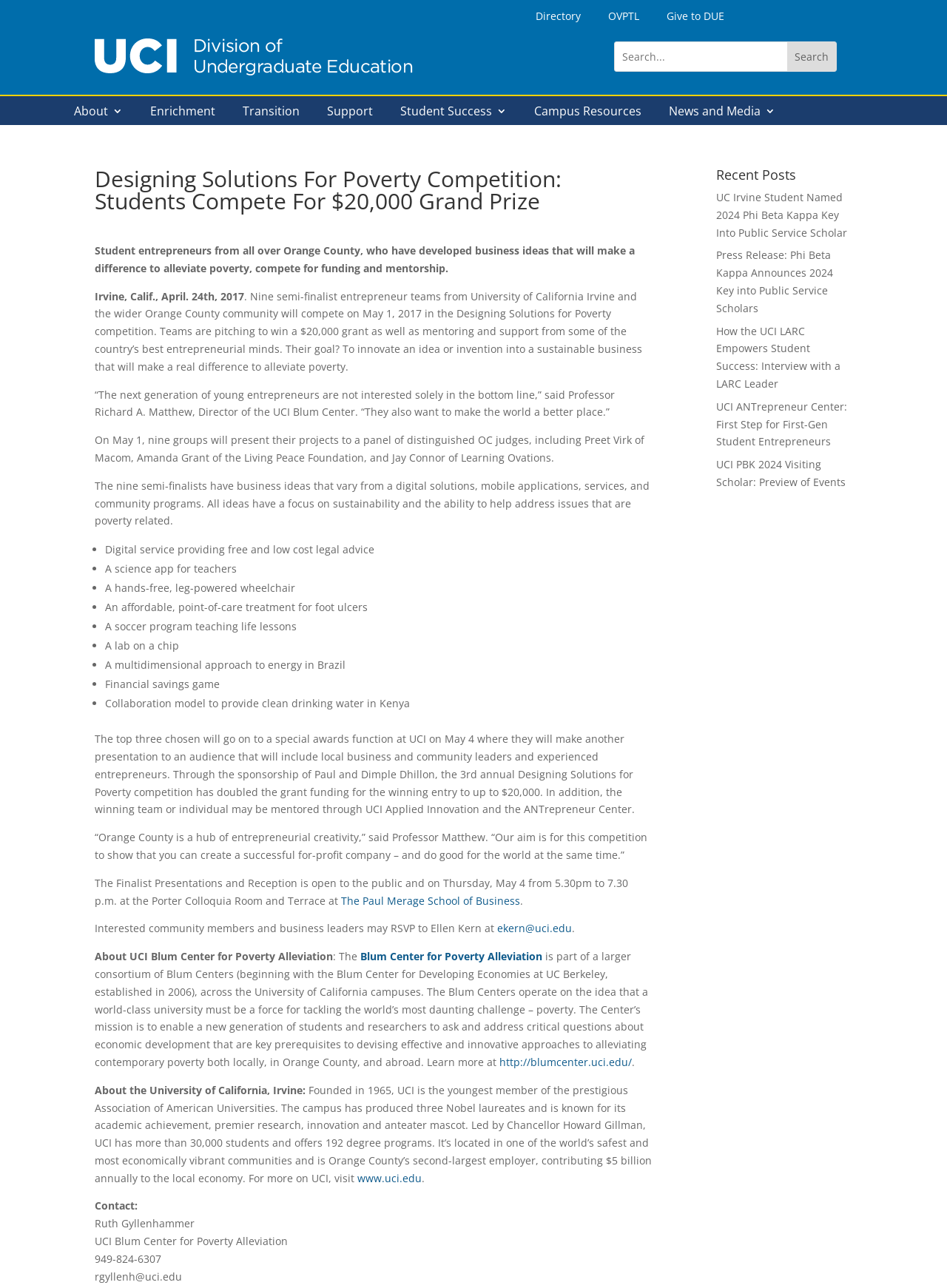Use a single word or phrase to answer this question: 
What is the name of the school where the Finalist Presentations and Reception will take place?

The Paul Merage School of Business